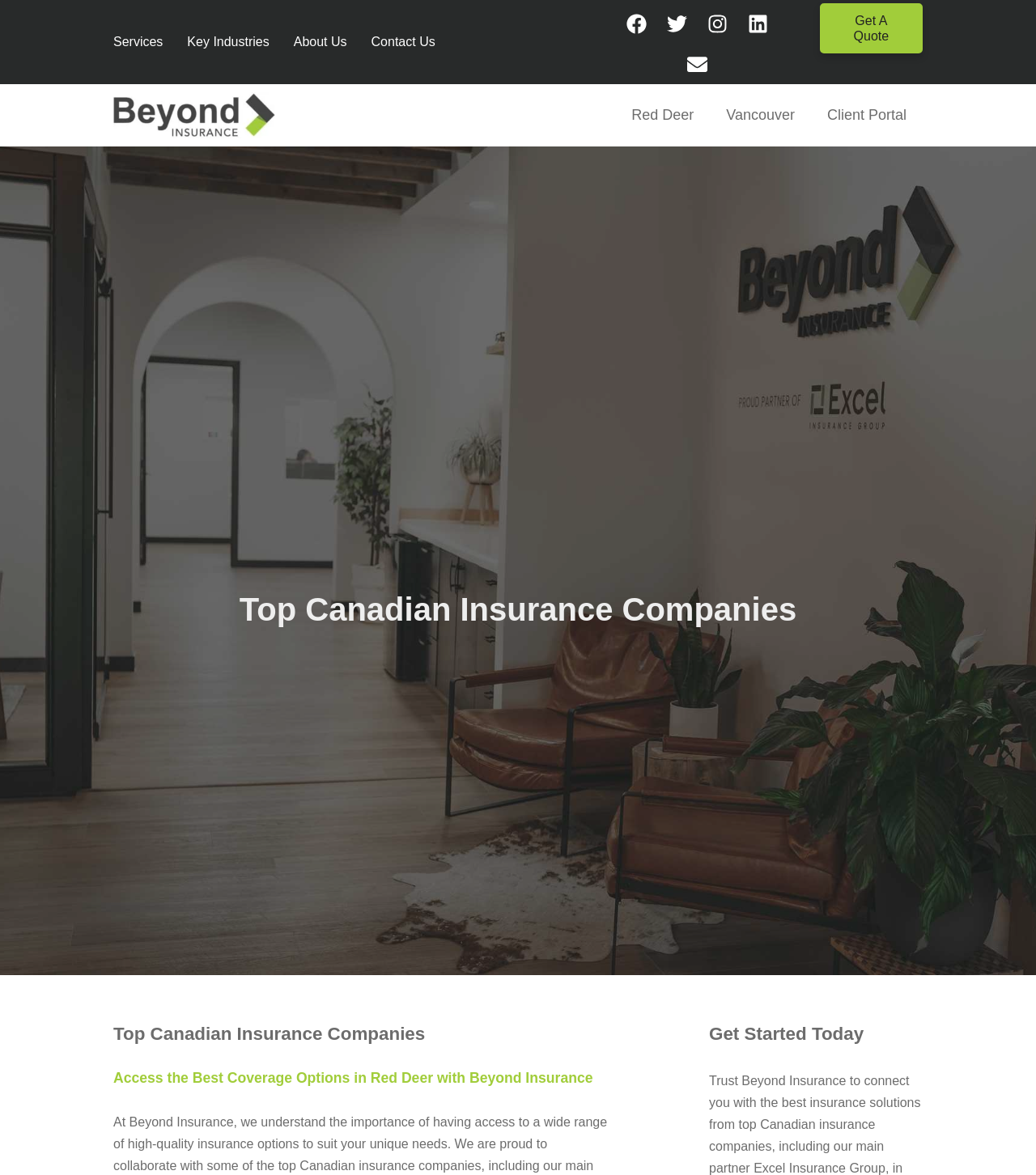Determine the bounding box coordinates for the area you should click to complete the following instruction: "Get a Quote".

[0.791, 0.003, 0.891, 0.046]